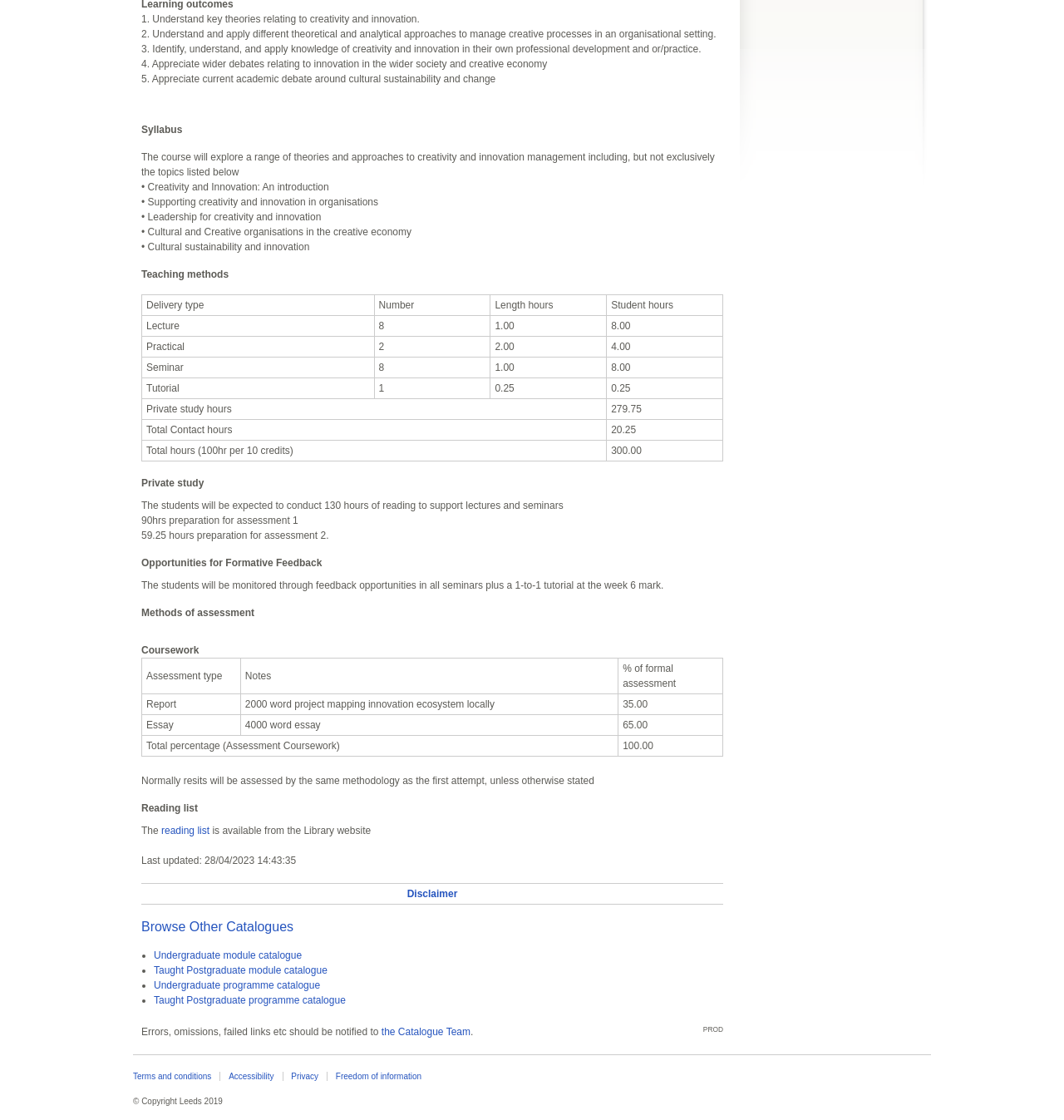Please determine the bounding box coordinates for the UI element described here. Use the format (top-left x, top-left y, bottom-right x, bottom-right y) with values bounded between 0 and 1: Privacy

[0.268, 0.957, 0.308, 0.965]